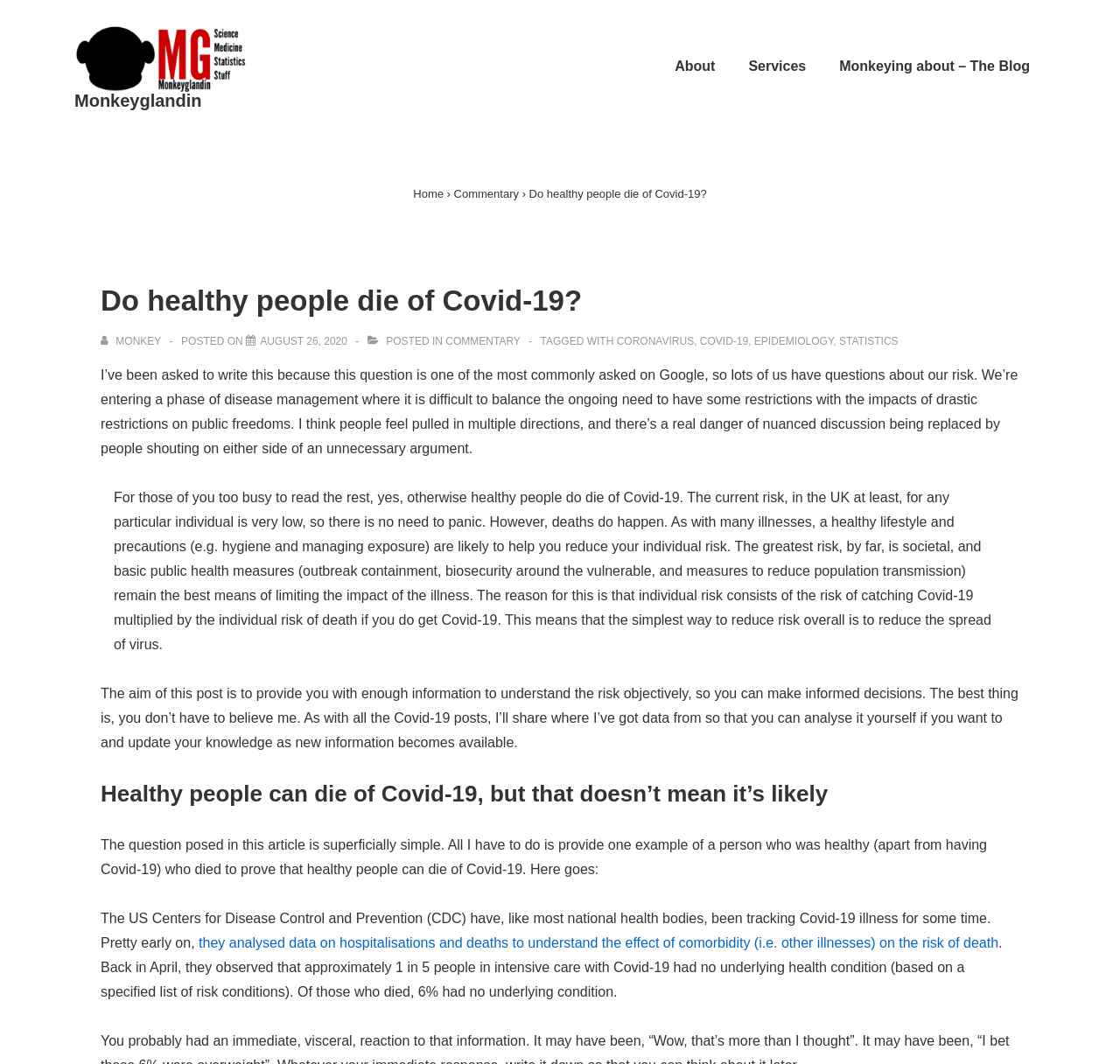Utilize the details in the image to thoroughly answer the following question: What is the date of the current post?

The date of the current post can be found at the bottom of the post, where it says 'POSTED ON AUGUST 26, 2020'.